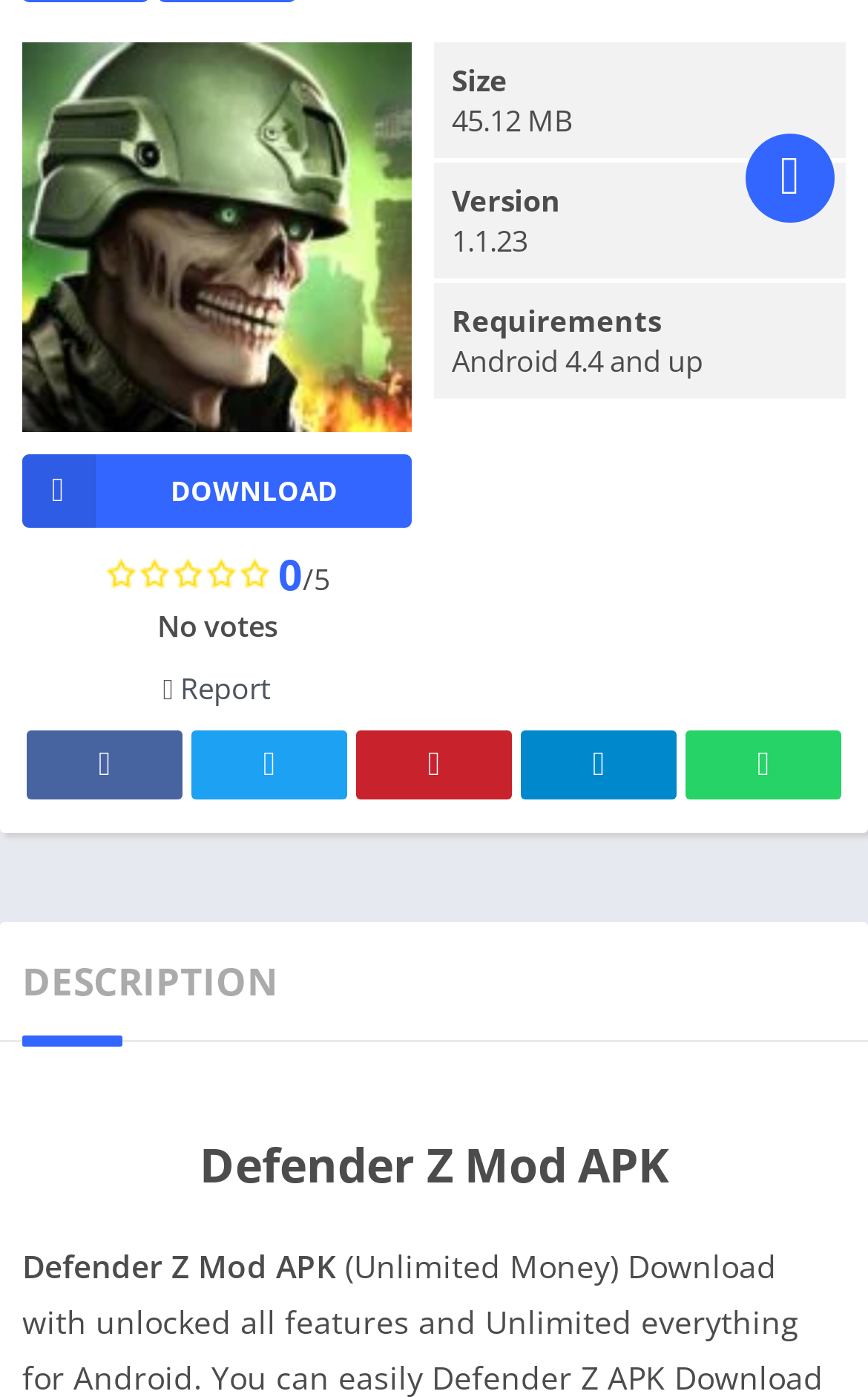Find the bounding box coordinates of the clickable region needed to perform the following instruction: "View Defender Z Mod APK details". The coordinates should be provided as four float numbers between 0 and 1, i.e., [left, top, right, bottom].

[0.026, 0.815, 0.974, 0.854]